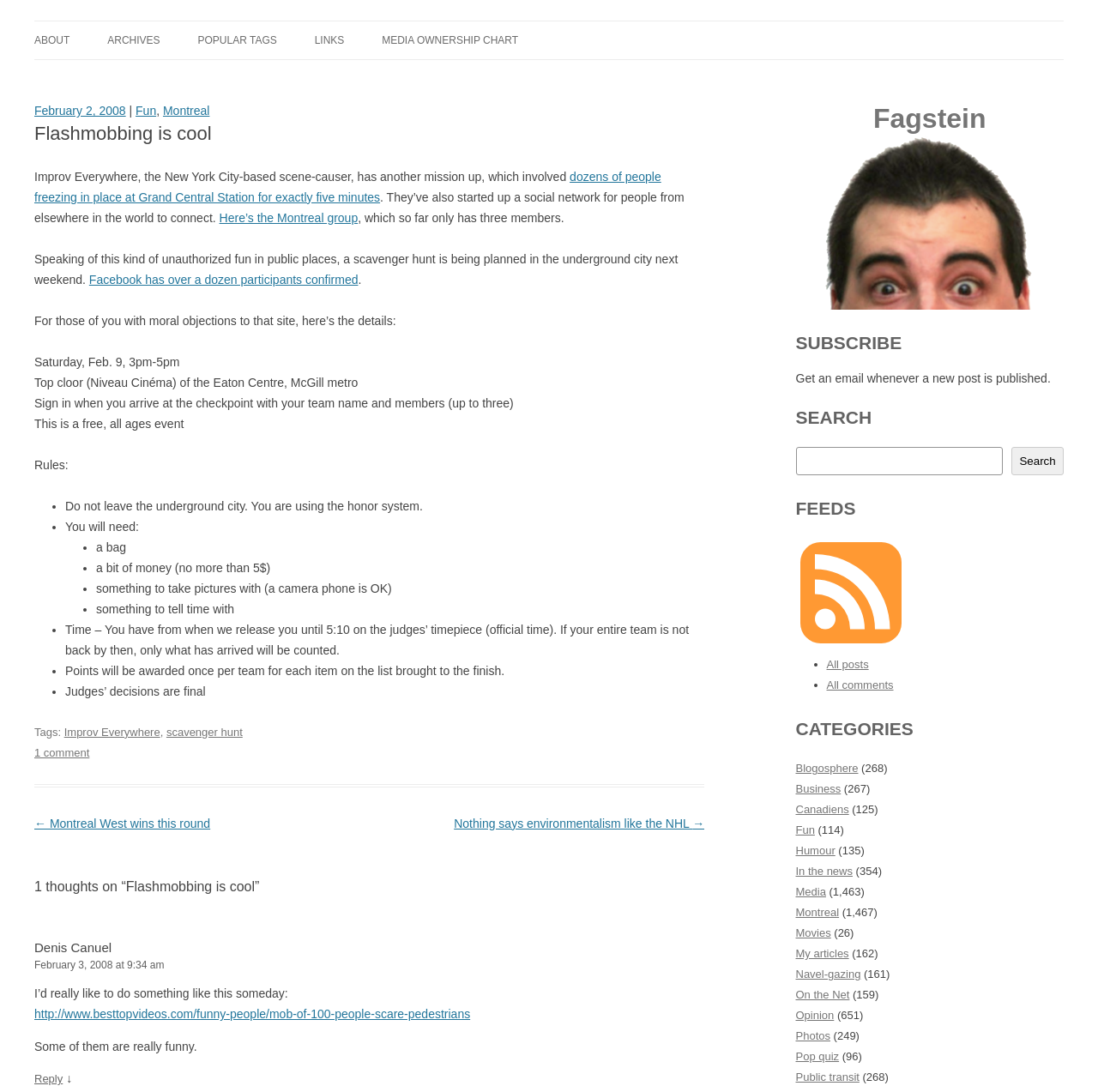Please specify the bounding box coordinates for the clickable region that will help you carry out the instruction: "Click on the 'Fagstein' link".

[0.031, 0.019, 0.115, 0.057]